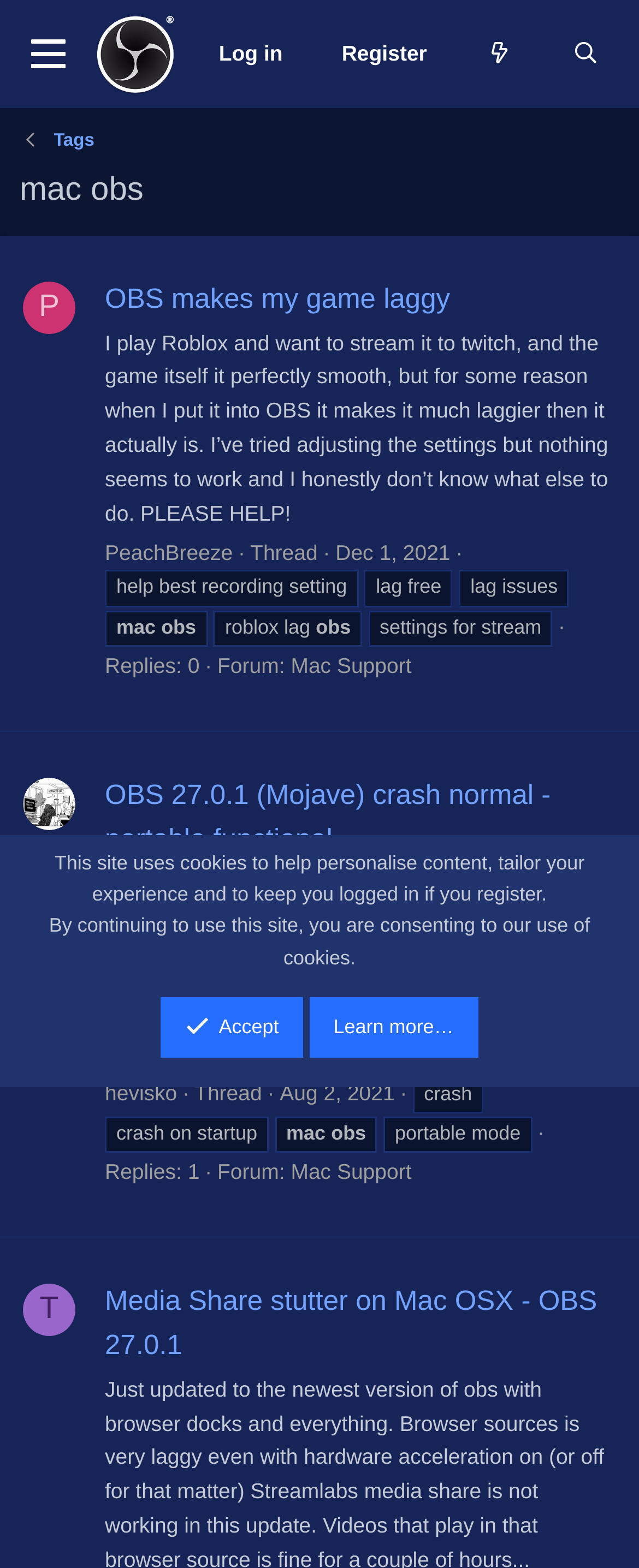Give the bounding box coordinates for the element described by: "LinkedIn".

None